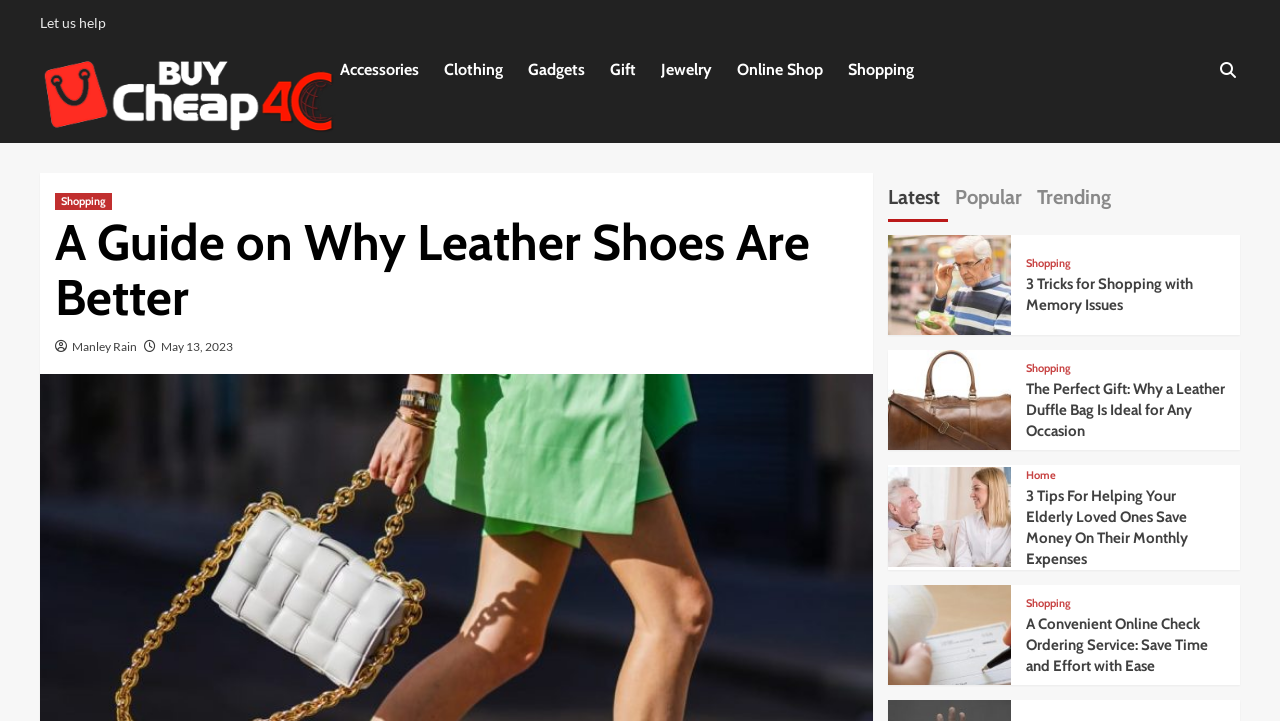What is the category of the link 'Accessories'?
Please provide a full and detailed response to the question.

The link 'Accessories' is categorized under shopping, as it is located among other shopping-related links such as 'Clothing', 'Gadgets', and 'Jewelry'.